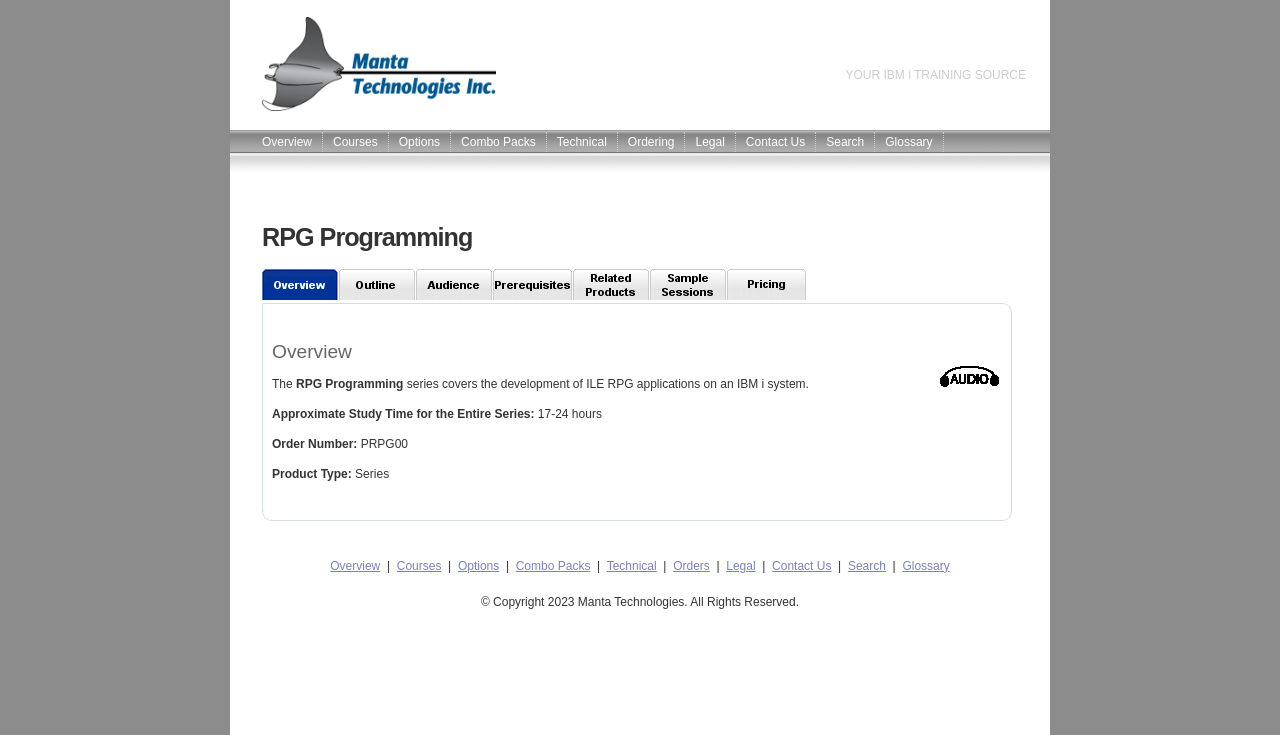Determine the bounding box coordinates of the clickable element to achieve the following action: 'View the RPG Programming series description'. Provide the coordinates as four float values between 0 and 1, formatted as [left, top, right, bottom].

[0.231, 0.513, 0.315, 0.532]